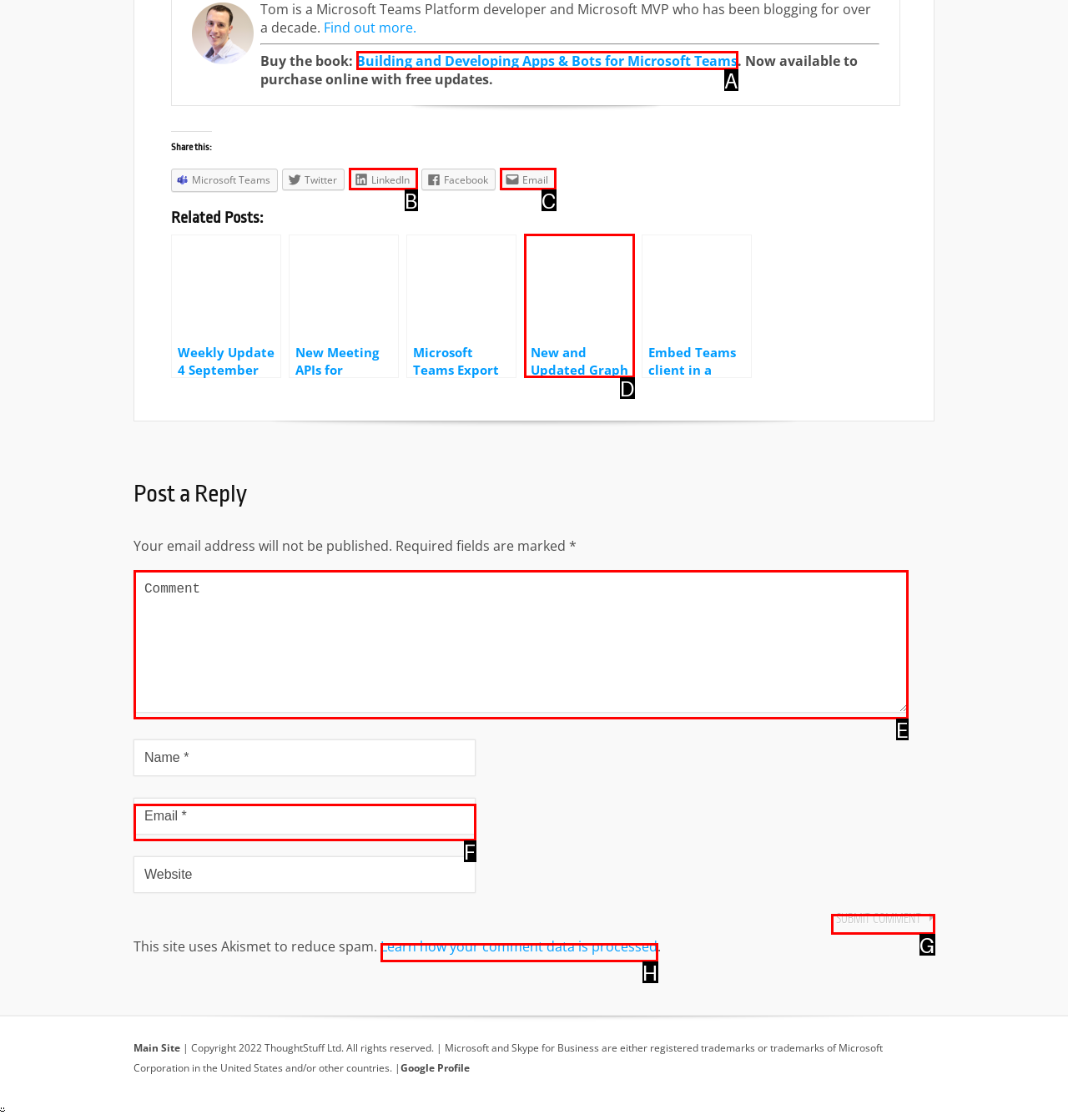Pick the option that best fits the description: input value="Email *" aria-describedby="email-notes" name="email". Reply with the letter of the matching option directly.

F